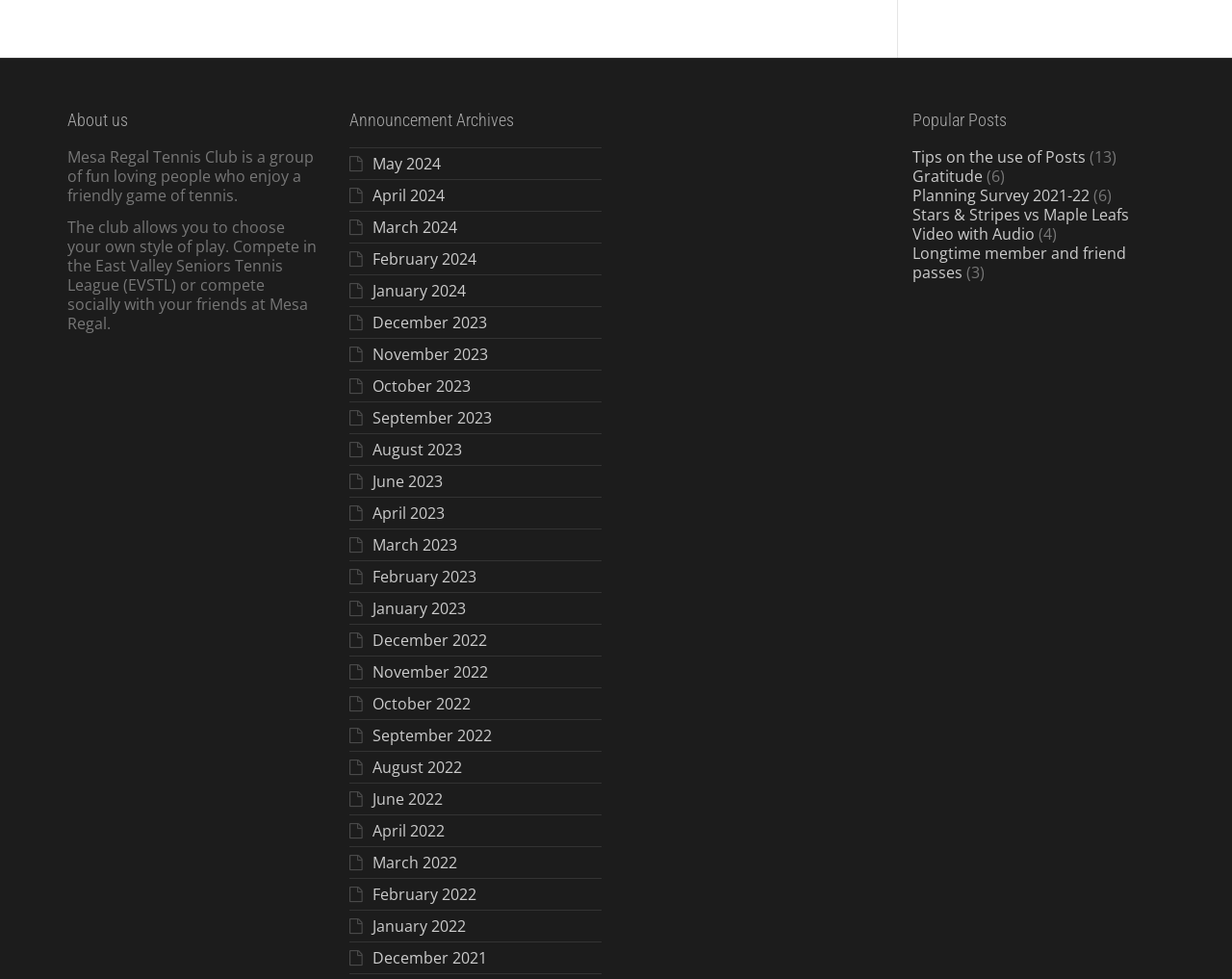Find the bounding box coordinates of the element to click in order to complete this instruction: "Read about the club". The bounding box coordinates must be four float numbers between 0 and 1, denoted as [left, top, right, bottom].

[0.055, 0.149, 0.255, 0.21]